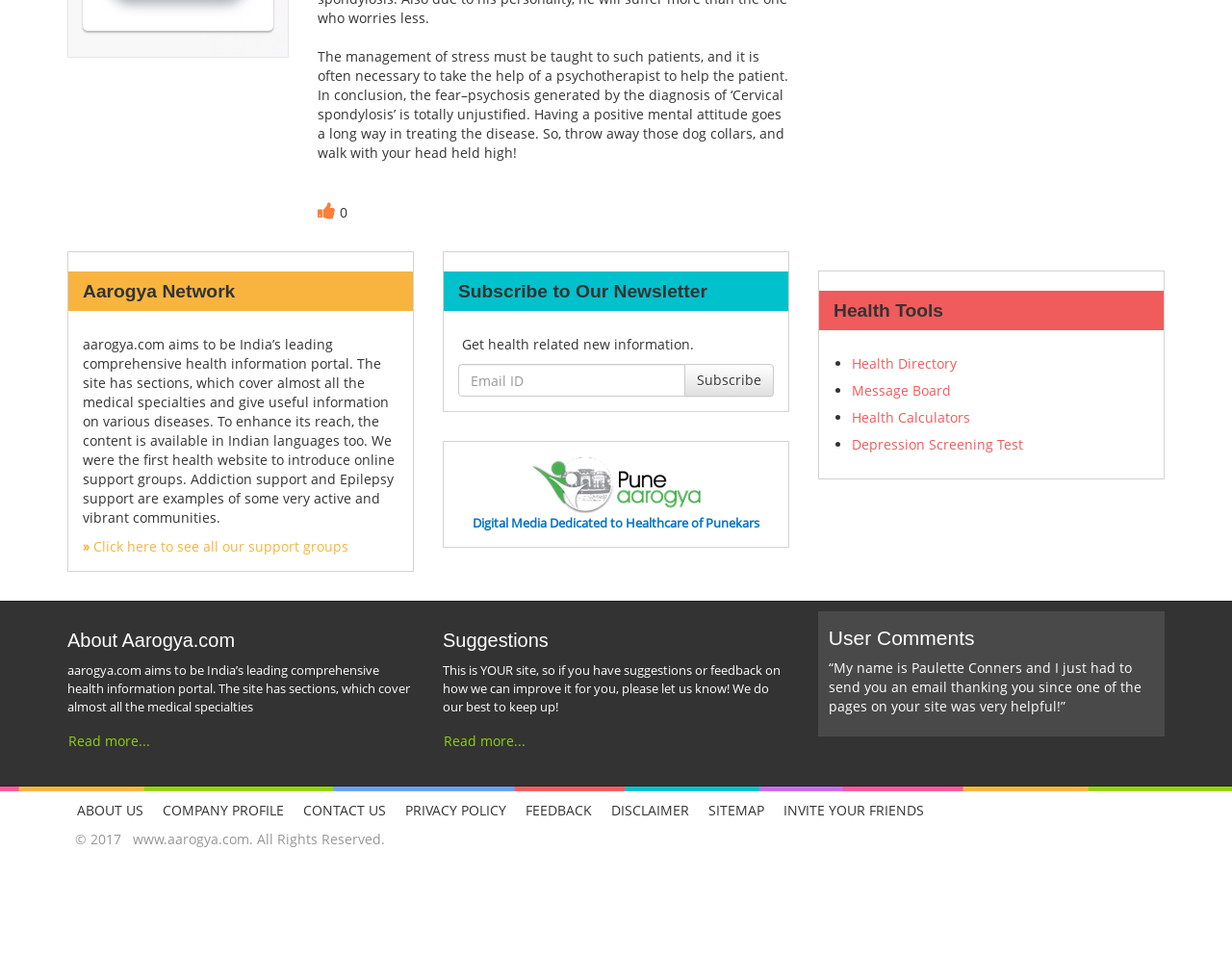Locate the bounding box coordinates of the clickable area needed to fulfill the instruction: "Contact us".

[0.238, 0.829, 0.321, 0.869]